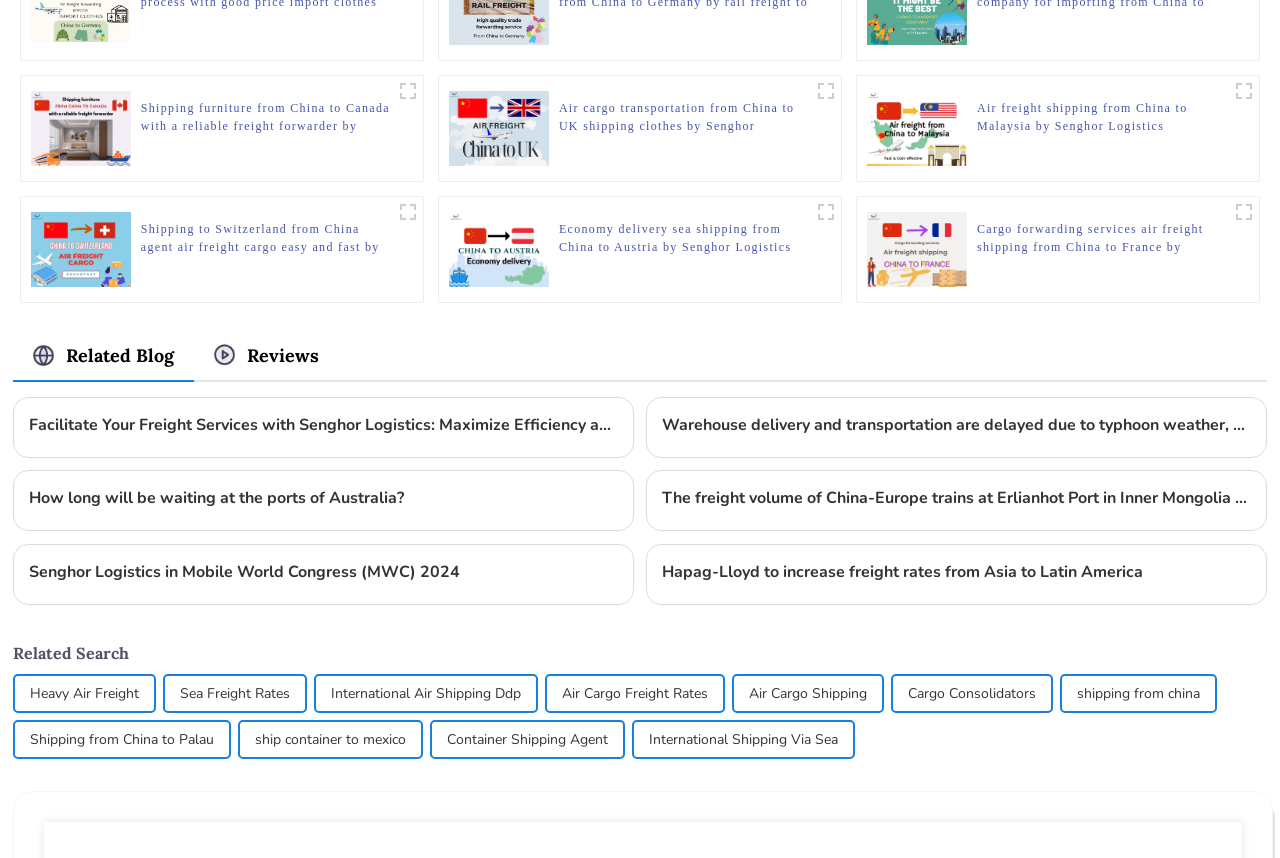Identify the bounding box coordinates of the clickable region required to complete the instruction: "Check 'Related Blog'". The coordinates should be given as four float numbers within the range of 0 and 1, i.e., [left, top, right, bottom].

[0.051, 0.401, 0.136, 0.428]